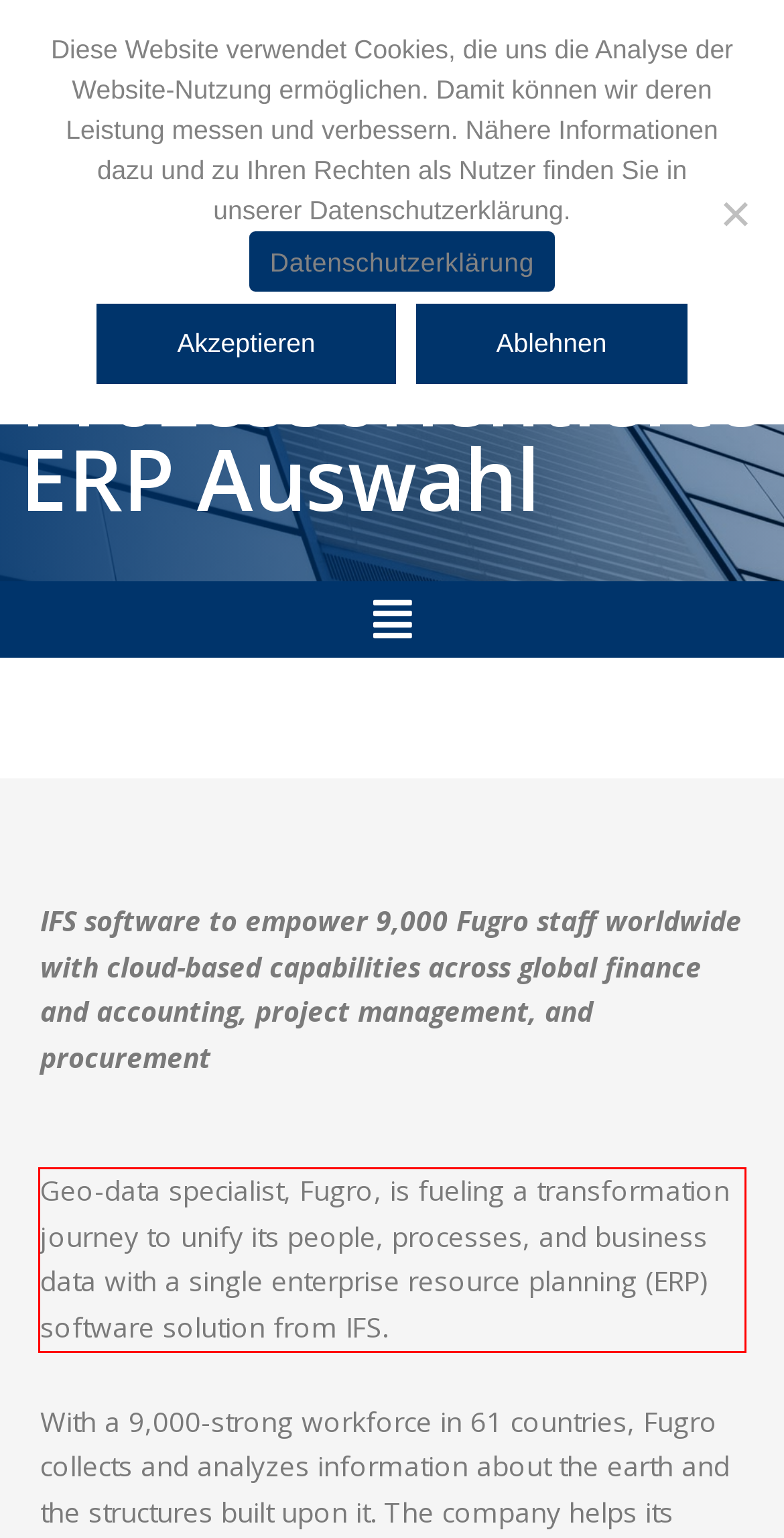Please look at the webpage screenshot and extract the text enclosed by the red bounding box.

Geo-data specialist, Fugro, is fueling a transformation journey to unify its people, processes, and business data with a single enterprise resource planning (ERP) software solution from IFS.